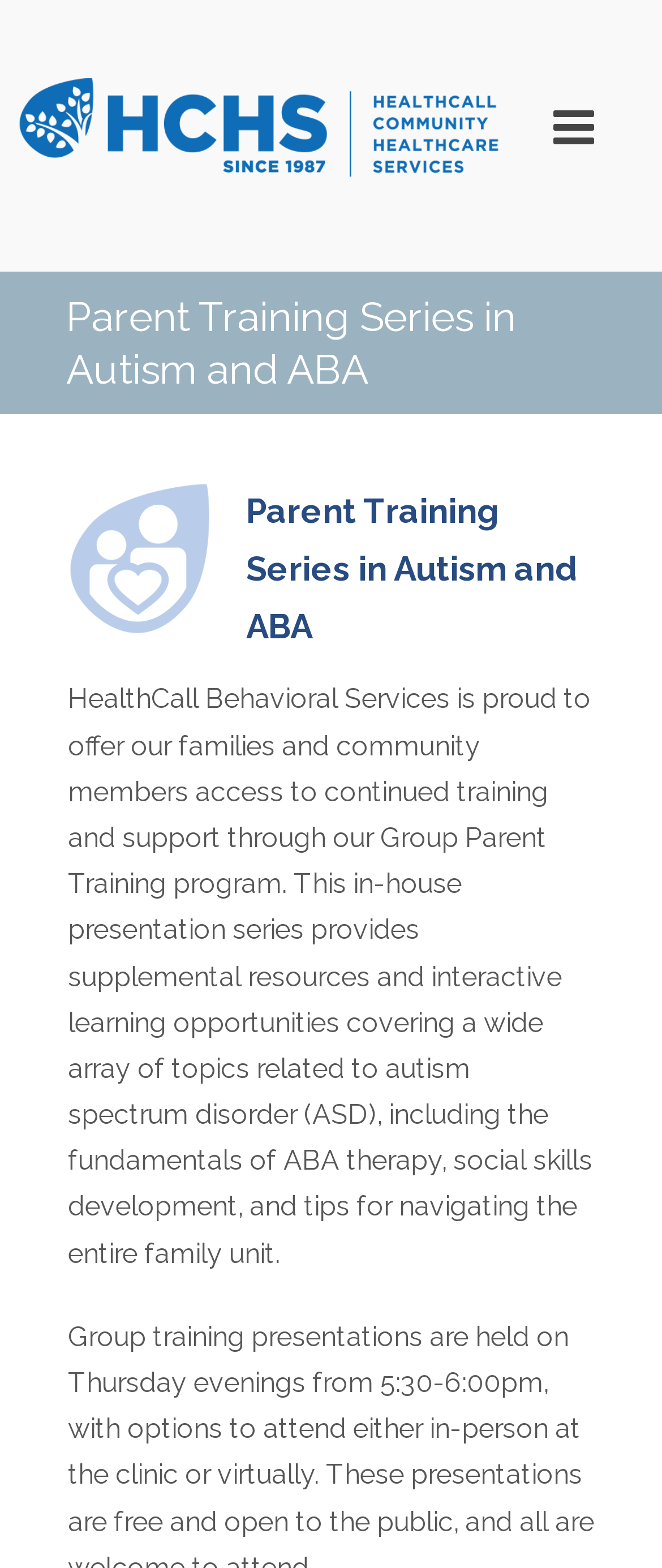Generate a detailed explanation of the webpage's features and information.

The webpage is about the "Parent Training Series in Autism and ABA" offered by HealthCall. At the top left corner, there is a HealthCall logo, which is an image with a link to the HealthCall website. Next to the logo, there is a link with a hamburger menu icon. 

The main title "Parent Training Series in Autism and ABA" is prominently displayed in the top center of the page. Below the title, there is a brief introduction to the program, which explains that HealthCall Behavioral Services offers a Group Parent Training program that provides supplemental resources and interactive learning opportunities covering various topics related to autism spectrum disorder, including the fundamentals of ABA therapy, social skills development, and tips for navigating the entire family unit.